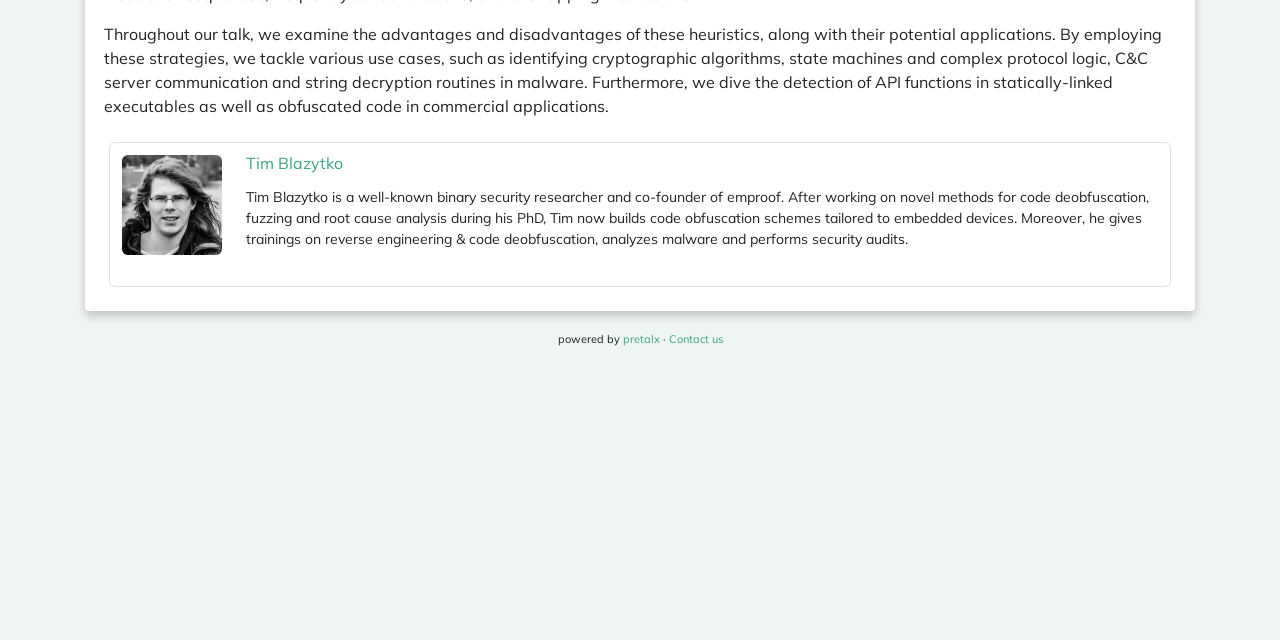Bounding box coordinates are specified in the format (top-left x, top-left y, bottom-right x, bottom-right y). All values are floating point numbers bounded between 0 and 1. Please provide the bounding box coordinate of the region this sentence describes: Tim Blazytko

[0.192, 0.238, 0.268, 0.27]